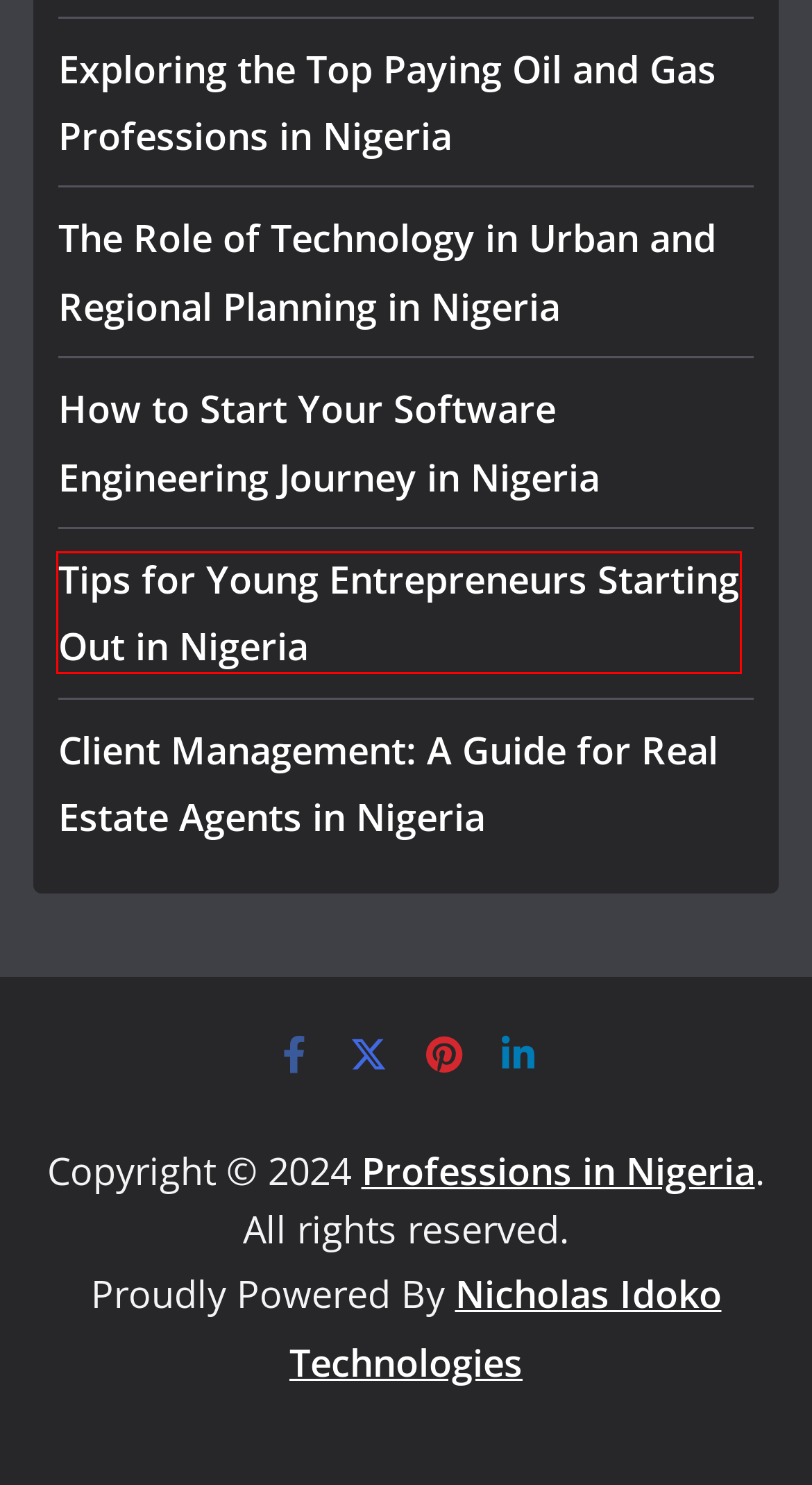You have been given a screenshot of a webpage with a red bounding box around a UI element. Select the most appropriate webpage description for the new webpage that appears after clicking the element within the red bounding box. The choices are:
A. The Role of Technology in Urban and Regional Planning in Nigeria
B. Client Management: A Guide for Real Estate Agents in Nigeria
C. Entertainment and Media
D. Tips for Young Entrepreneurs Starting Out in Nigeria
E. How to Start Your Software Engineering Journey in Nigeria
F. The Art of Clowning: A Look at Nigerian Circuses
G. Exploring the Top Paying Oil and Gas Professions in Nigeria
H. Spotlight: Women Journalists Making a Difference in Nigeria

D